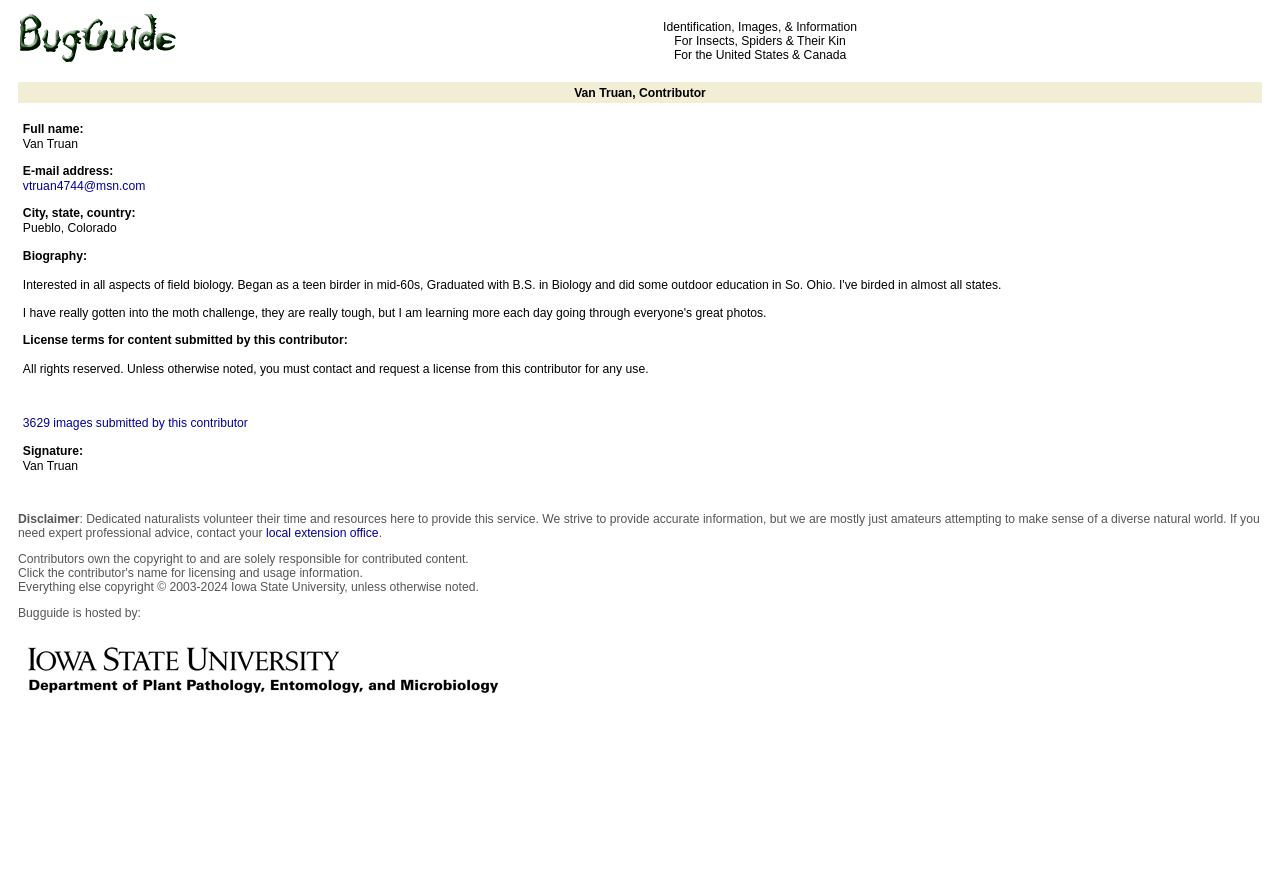What is the name of the university hosting BugGuide?
Look at the image and respond with a single word or a short phrase.

Iowa State University